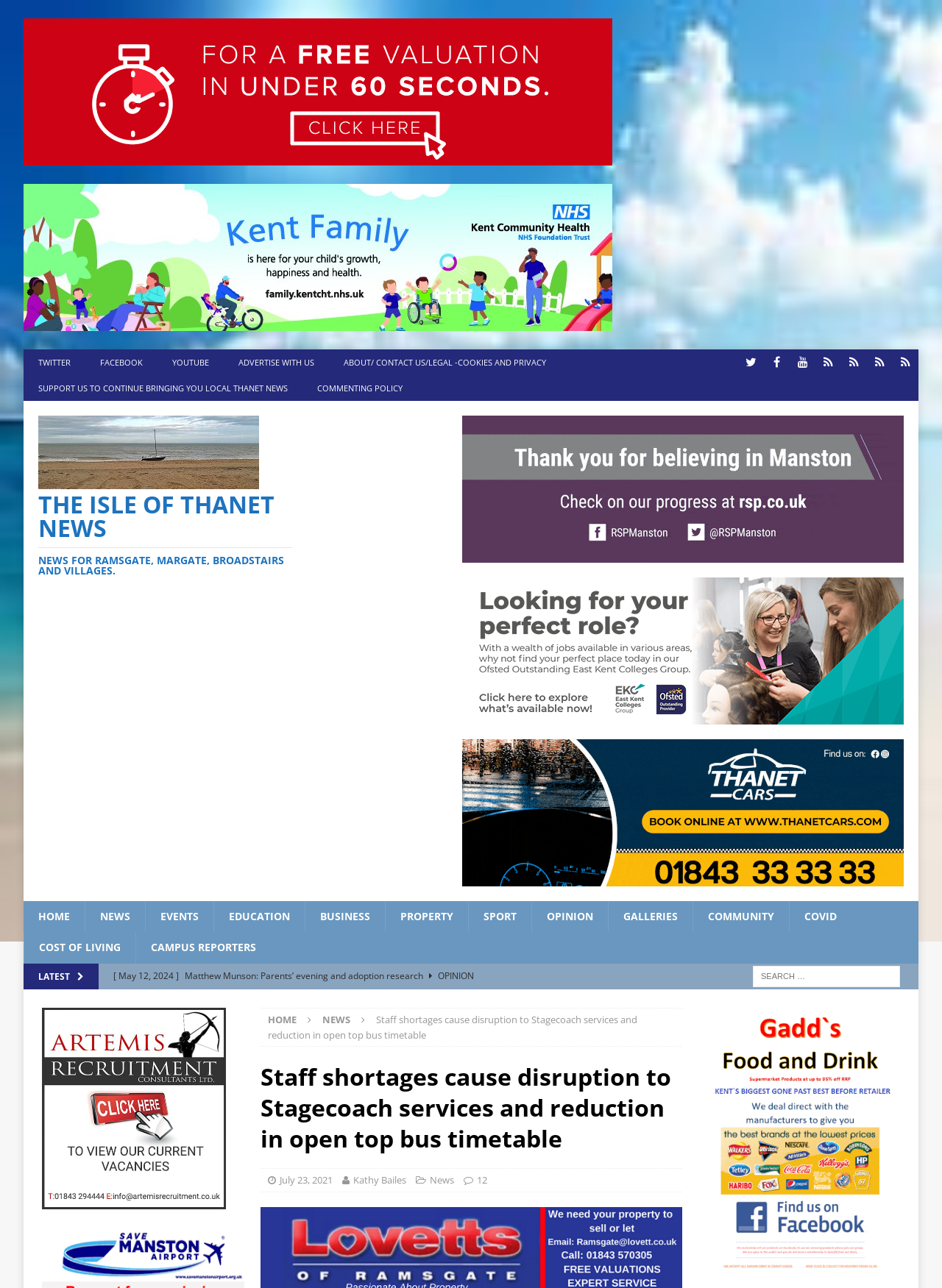Locate the bounding box coordinates of the element's region that should be clicked to carry out the following instruction: "View the 'NEWS' section". The coordinates need to be four float numbers between 0 and 1, i.e., [left, top, right, bottom].

[0.09, 0.7, 0.154, 0.724]